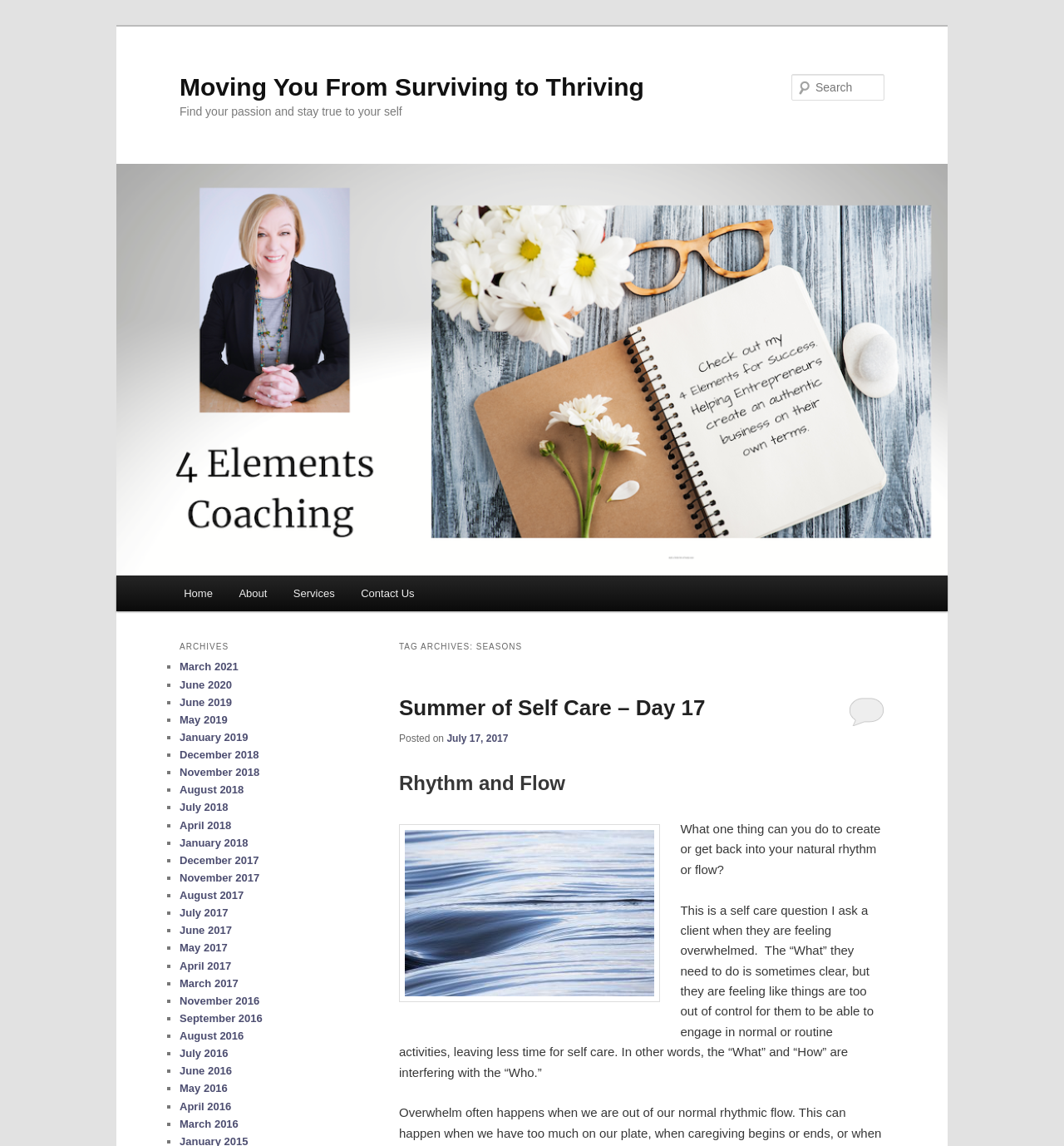Kindly determine the bounding box coordinates for the area that needs to be clicked to execute this instruction: "Search for something".

[0.744, 0.065, 0.831, 0.088]